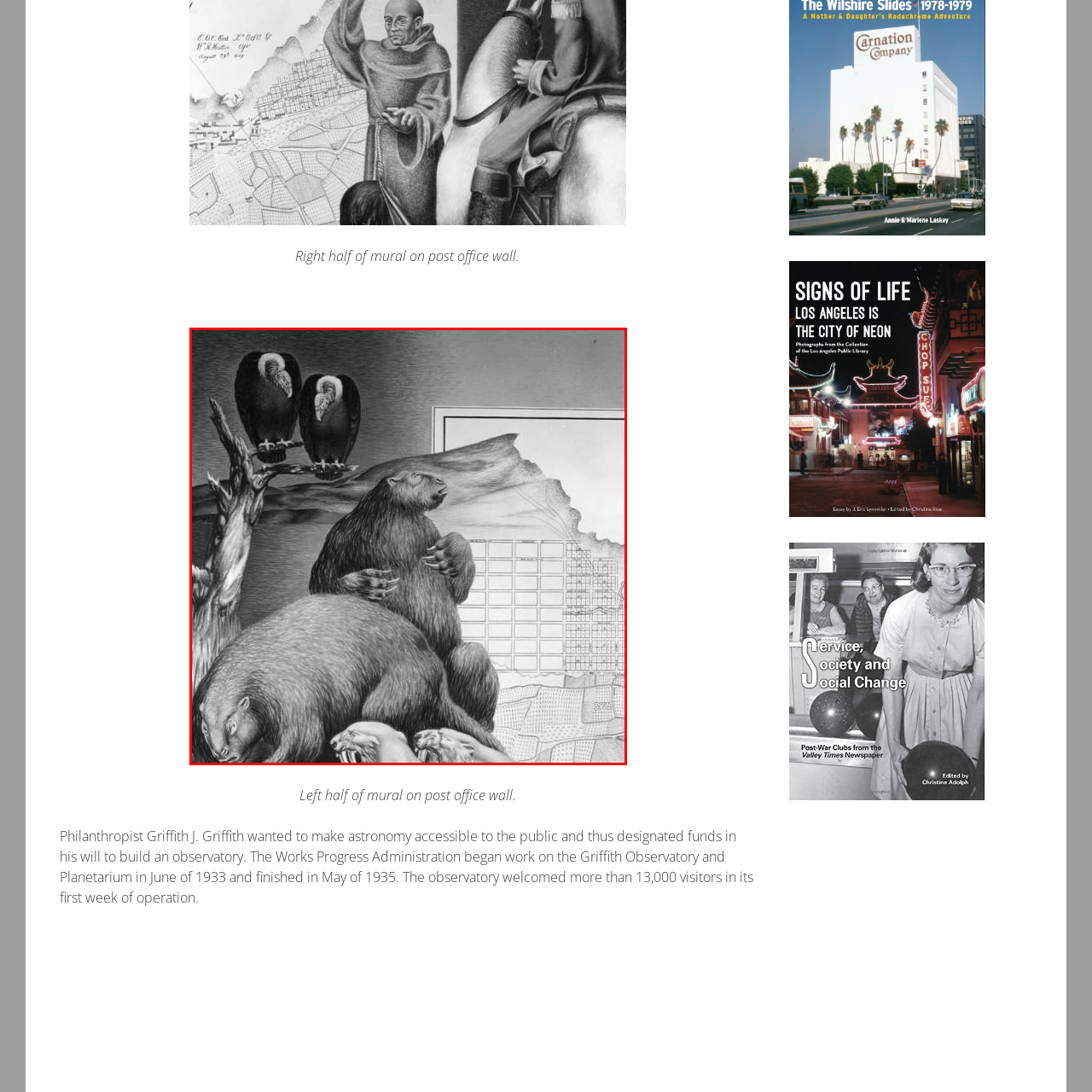What is hinted at in the backdrop of the mural?
Inspect the image enclosed by the red bounding box and provide a detailed and comprehensive answer to the question.

The backdrop of the mural transitions into rolling hills, which hints at a vast wilderness, suggesting a connection to themes of exploration and understanding of the environment.